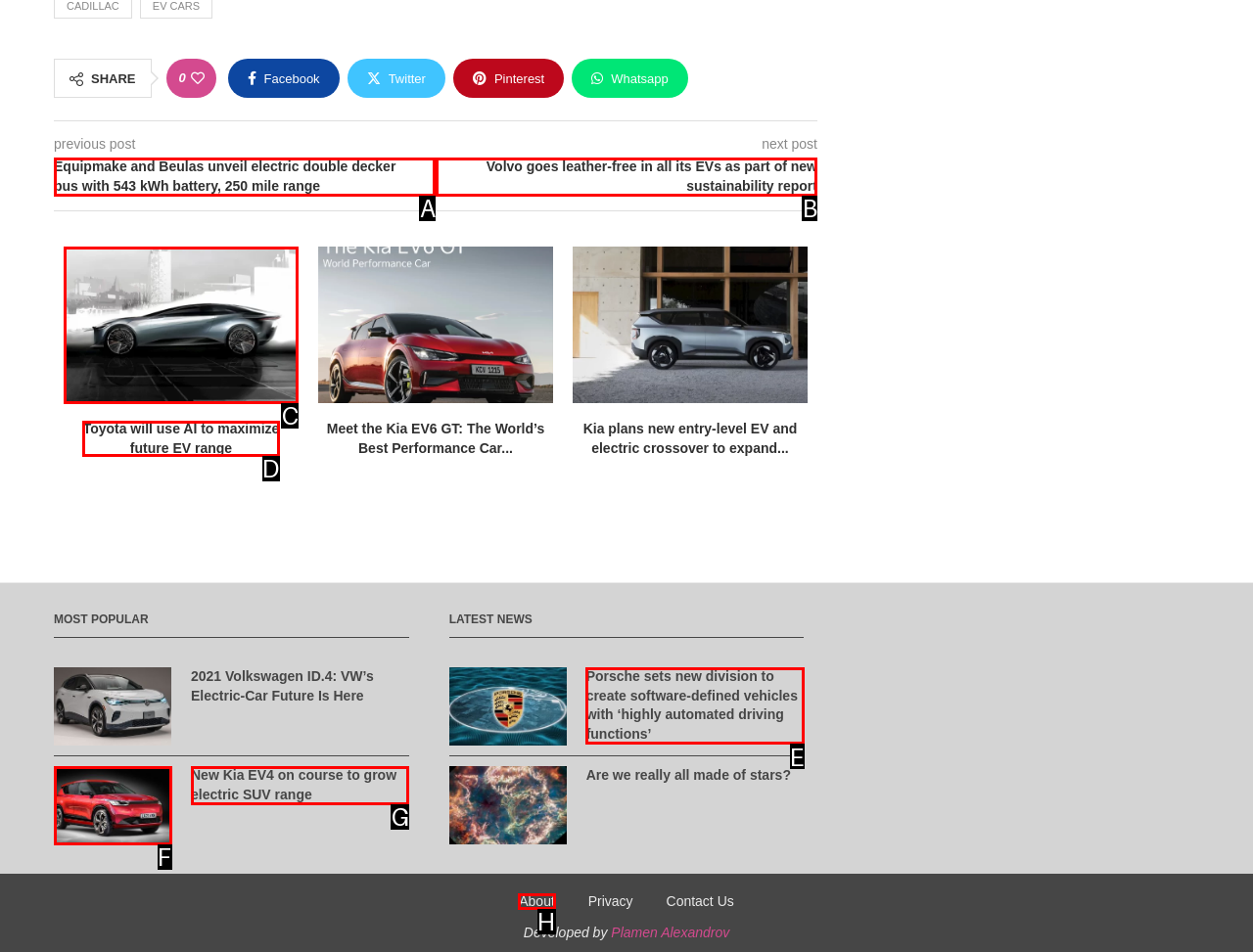Tell me the correct option to click for this task: Visit the About page
Write down the option's letter from the given choices.

H